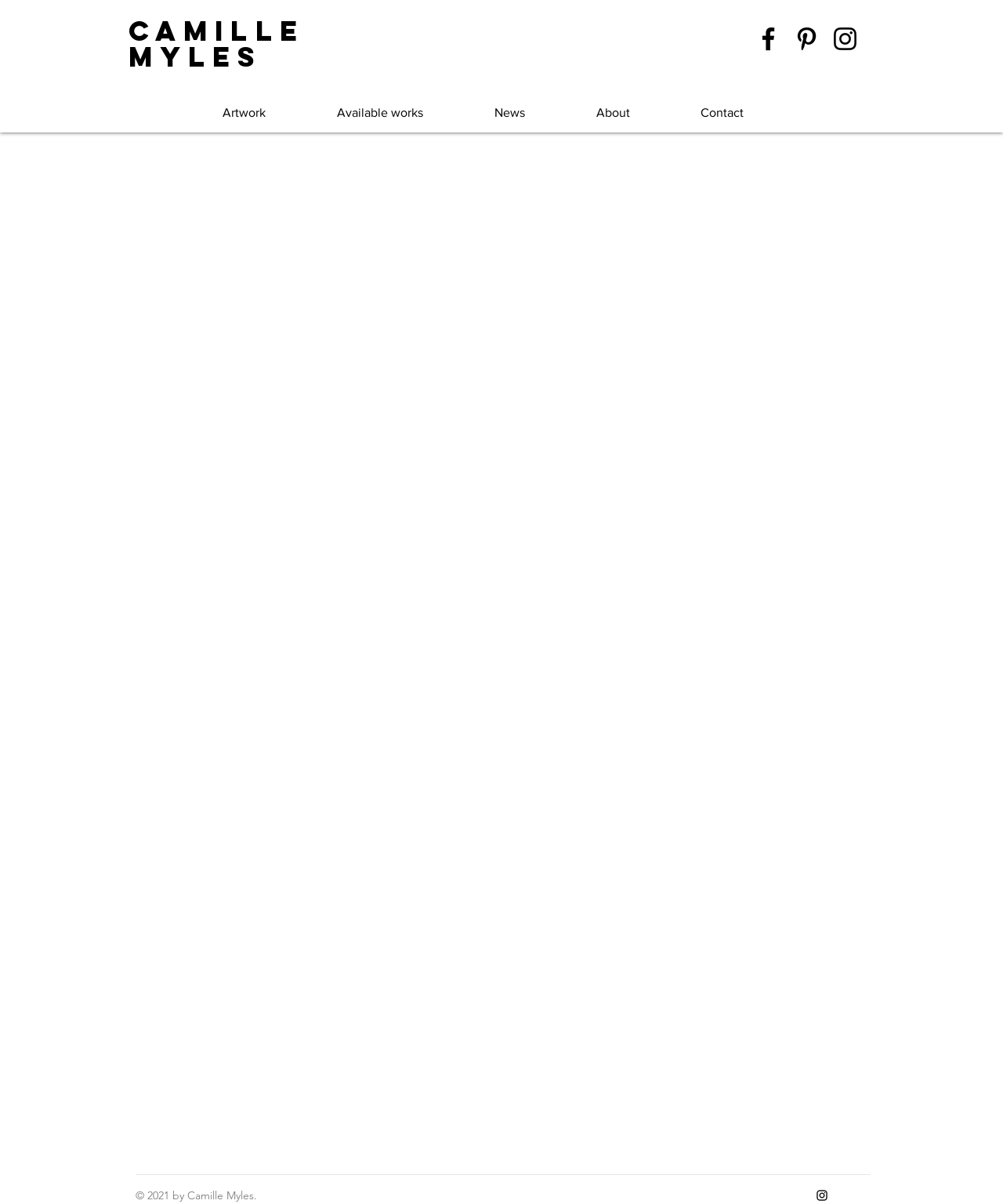Give an extensive and precise description of the webpage.

This webpage is a product page for Camille Myles ART. At the top left, there is a heading with the artist's name, "Camille Myles", which is also a link. Below the heading, there is a social bar with three links to the artist's social media profiles: Facebook, Pinterest, and Instagram, each accompanied by an image of the respective platform's logo.

To the right of the social bar, there is a navigation menu labeled "Site" with five links: "Artwork", "Available works", "News", "About", and "Contact". These links are arranged horizontally, with "Artwork" on the left and "Contact" on the right.

The main content of the page is contained within a large section that spans the entire width of the page. At the very bottom of the page, there is a copyright notice that reads "© 2021 by Camille Myles." Next to the copyright notice, there is another social bar with a single link to the artist's website, accompanied by an image of the website's logo.

Overall, the webpage has a simple and clean layout, with a focus on the artist's name and social media presence at the top, and a navigation menu and main content section below.